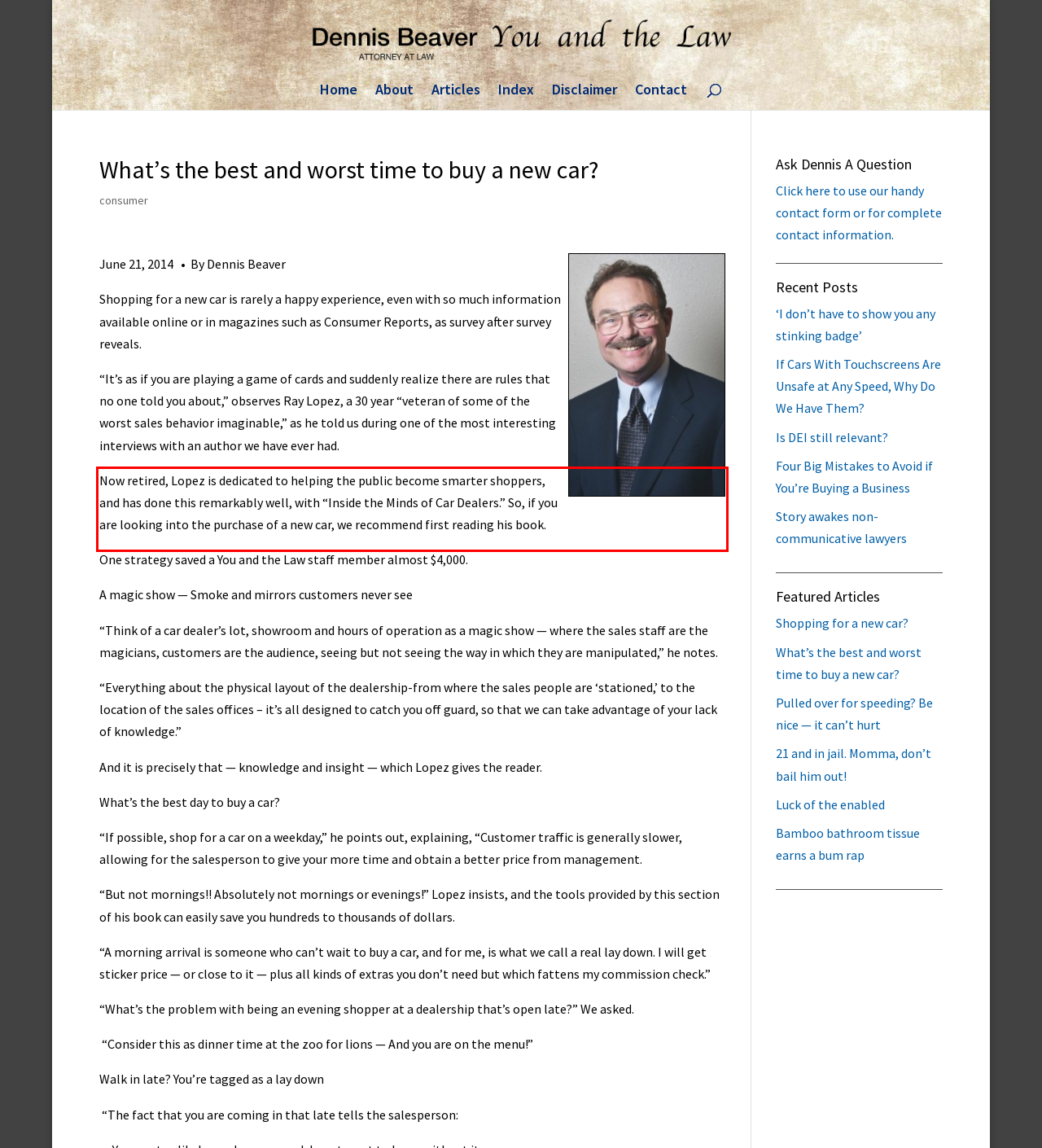Using the provided webpage screenshot, identify and read the text within the red rectangle bounding box.

Now retired, Lopez is dedicated to helping the public become smarter shoppers, and has done this remarkably well, with “Inside the Minds of Car Dealers.” So, if you are looking into the purchase of a new car, we recommend first reading his book.